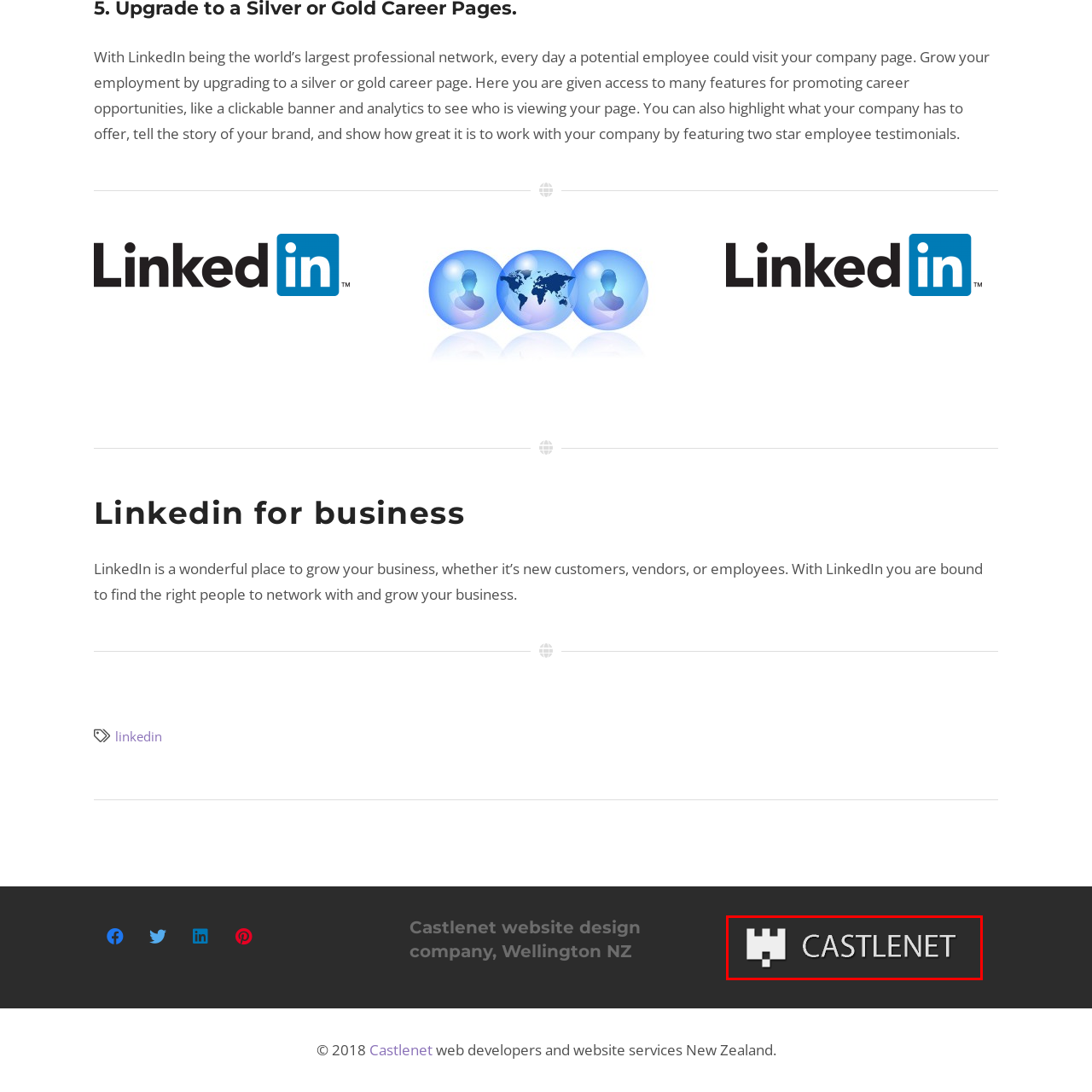Offer a meticulous description of everything depicted in the red-enclosed portion of the image.

The image showcases the logo of "Castlenet," a web design company based in Wellington, New Zealand. The logo features a simplistic yet modern design, incorporating a stylized castle motif alongside the company name "CASTLENET," presented in a clean, contemporary font. This visual identity reflects their focus on web development and website services, aiming to convey a sense of professionalism and creativity in the digital marketing space. The logo is set against a dark background, enhancing its visibility and making it distinct, suitable for branding in both digital and print mediums.